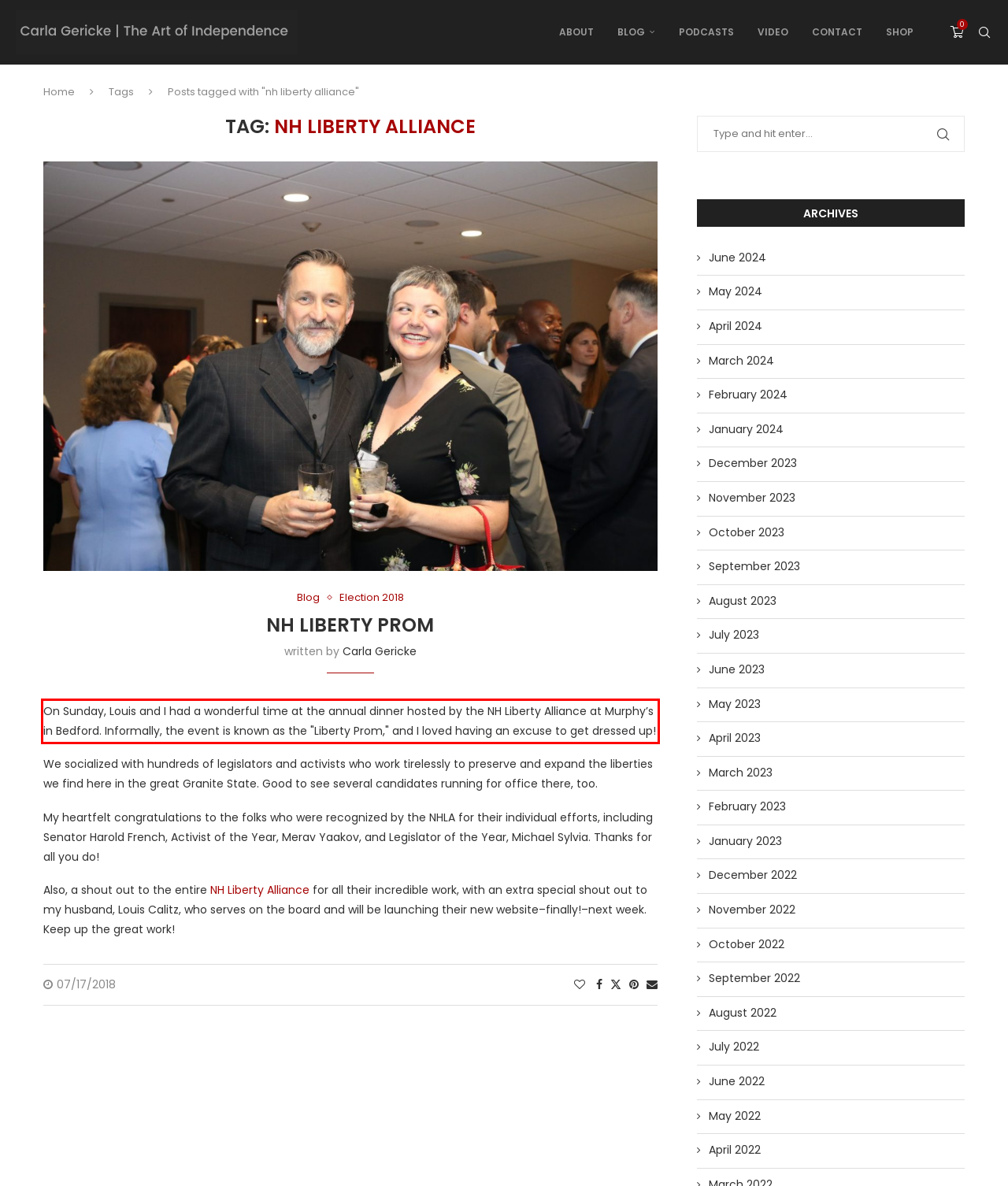Please use OCR to extract the text content from the red bounding box in the provided webpage screenshot.

On Sunday, Louis and I had a wonderful time at the annual dinner hosted by the NH Liberty Alliance at Murphy’s in Bedford. Informally, the event is known as the "Liberty Prom," and I loved having an excuse to get dressed up!